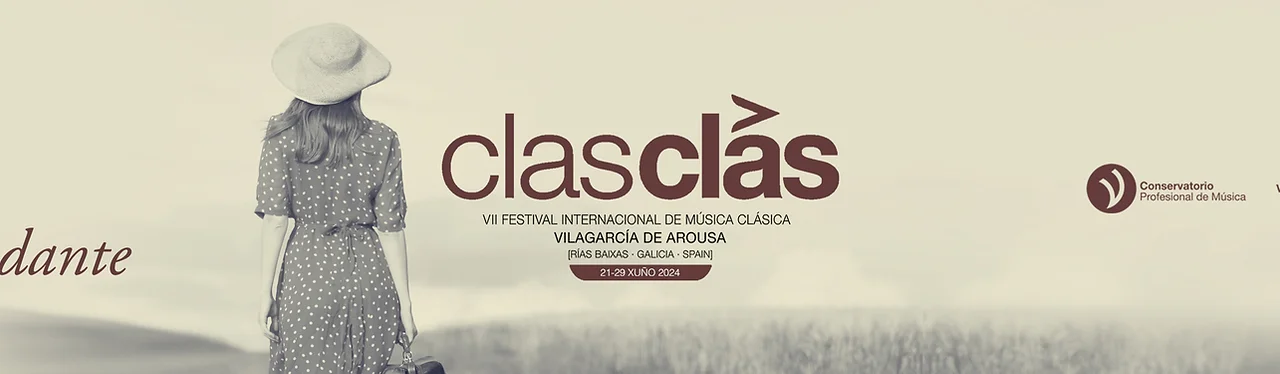Explain the image in a detailed and thorough manner.

The image showcases a serene promotional banner for the "clasclás" festival, highlighting its seventh edition, set to take place from June 21 to 29, 2024, in Vilagarcía de Arousa, located in the beautiful Rías Baixas region of Galicia, Spain. 

An elegantly dressed woman, seen from behind, is strolling through a picturesque landscape, evoking a sense of nostalgia and romanticism that resonates with the festival's theme. She wears a polka-dotted dress and a wide-brimmed hat, carrying a suitcase, suggesting a journey into the world of classical music. 

The text "clasclàs" is prominently featured in a stylized font alongside the subtitle, "VII FESTIVAL INTERNACIONAL DE MÚSICA CLÁSICA," emphasizing the festival's prestigious nature. The inclusion of institutional logos reiterates the support and collaboration for this cultural event, inviting audiences to engage in a unique musical experience that celebrates romance and femininity in the arts. 